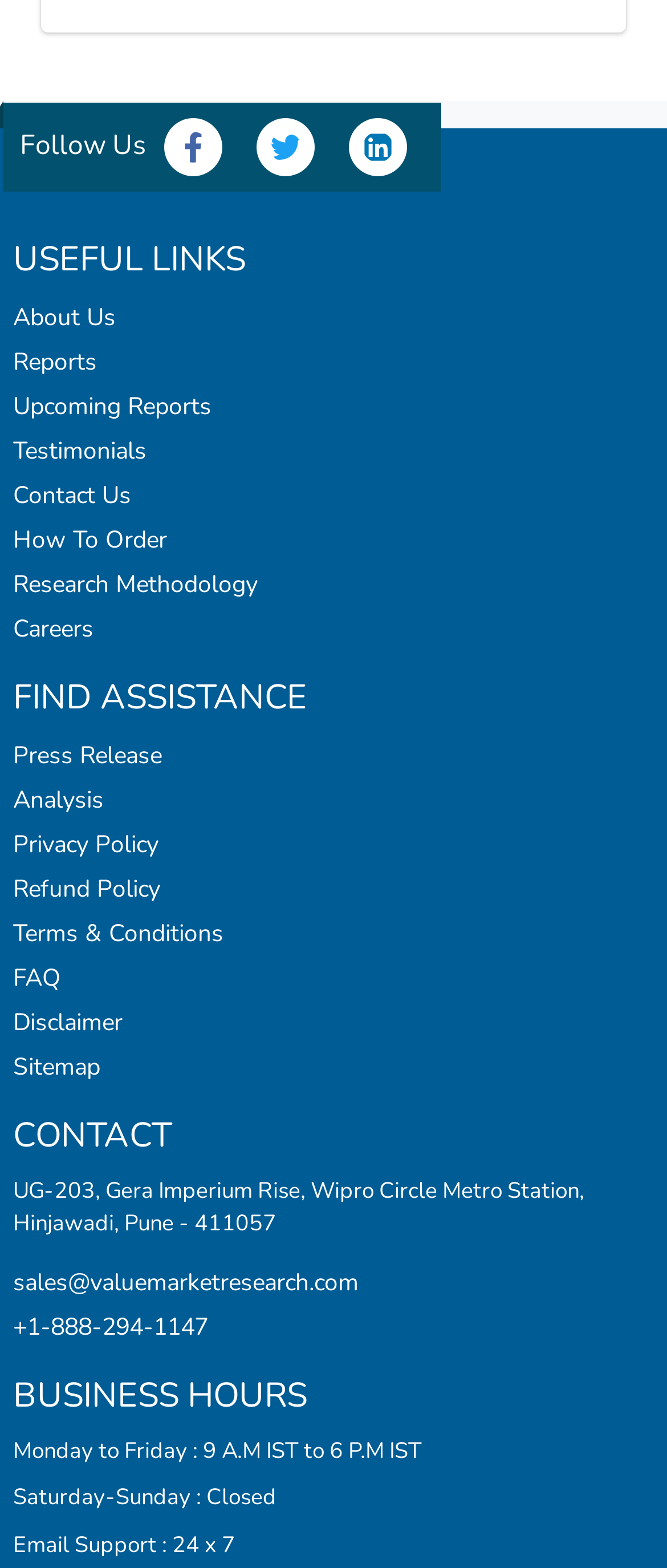How many social media links are available?
Based on the image, answer the question with as much detail as possible.

The webpage has a 'Follow Us' section with three social media links: Facebook, Twitter, and LinkedIn, each with an accompanying image.